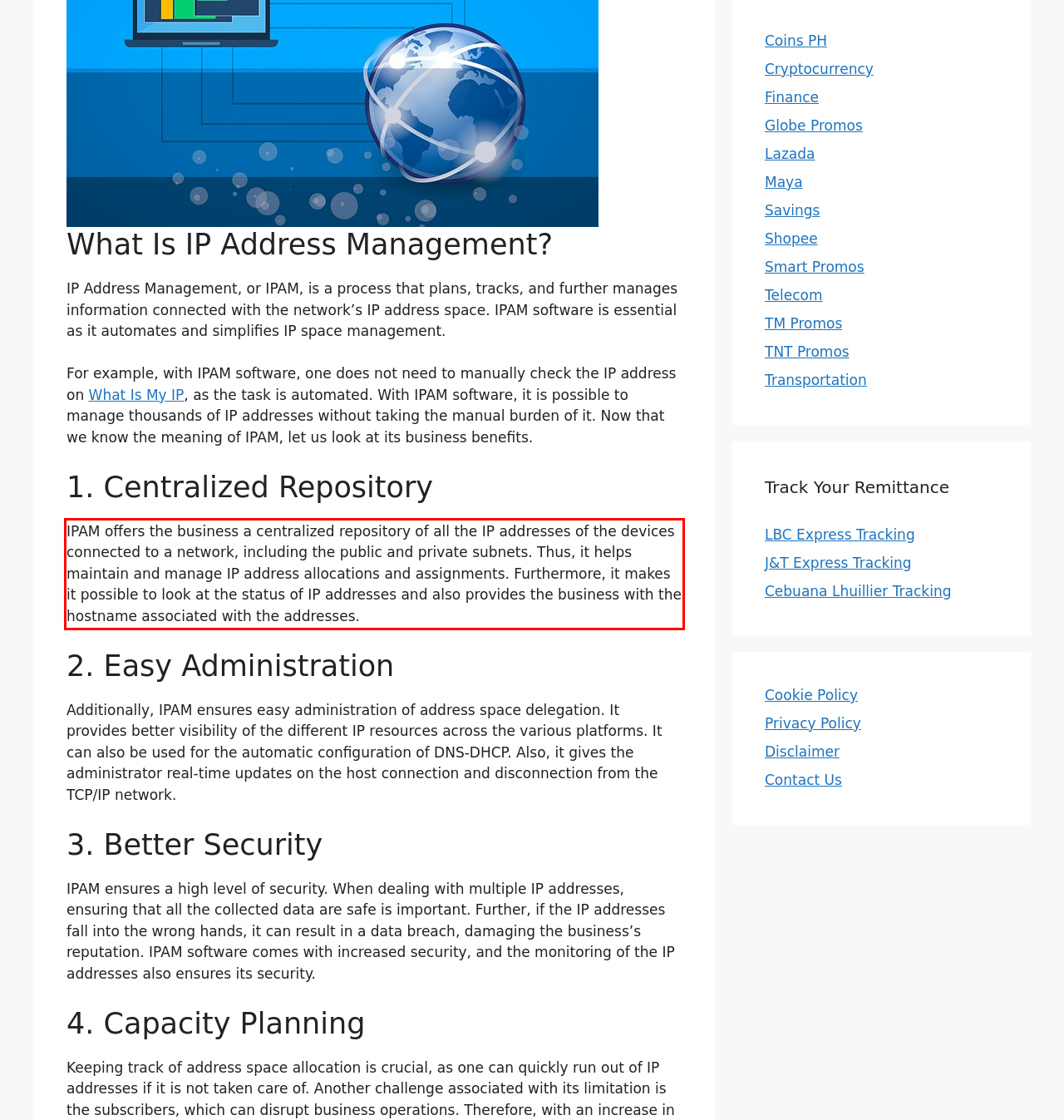You are given a screenshot of a webpage with a UI element highlighted by a red bounding box. Please perform OCR on the text content within this red bounding box.

IPAM offers the business a centralized repository of all the IP addresses of the devices connected to a network, including the public and private subnets. Thus, it helps maintain and manage IP address allocations and assignments. Furthermore, it makes it possible to look at the status of IP addresses and also provides the business with the hostname associated with the addresses.